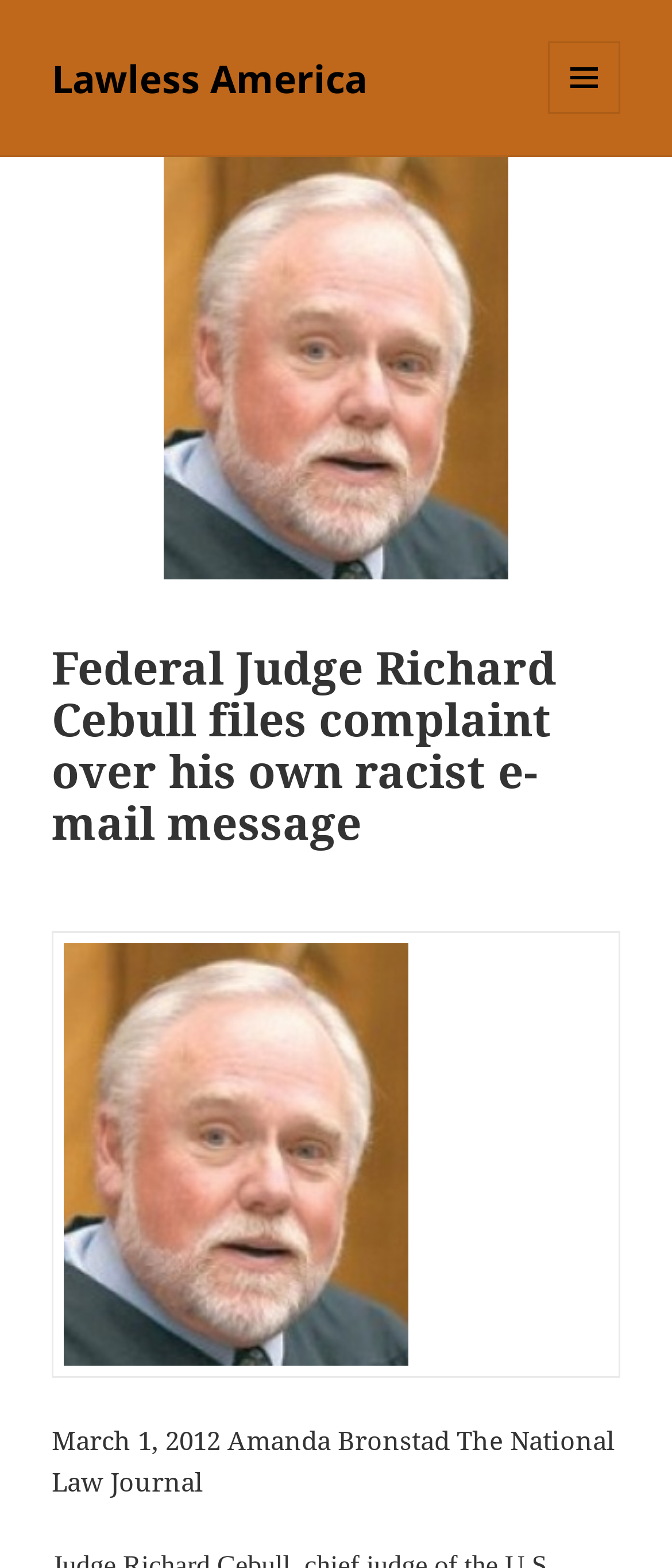What is the date of the article?
From the image, respond with a single word or phrase.

March 1, 2012